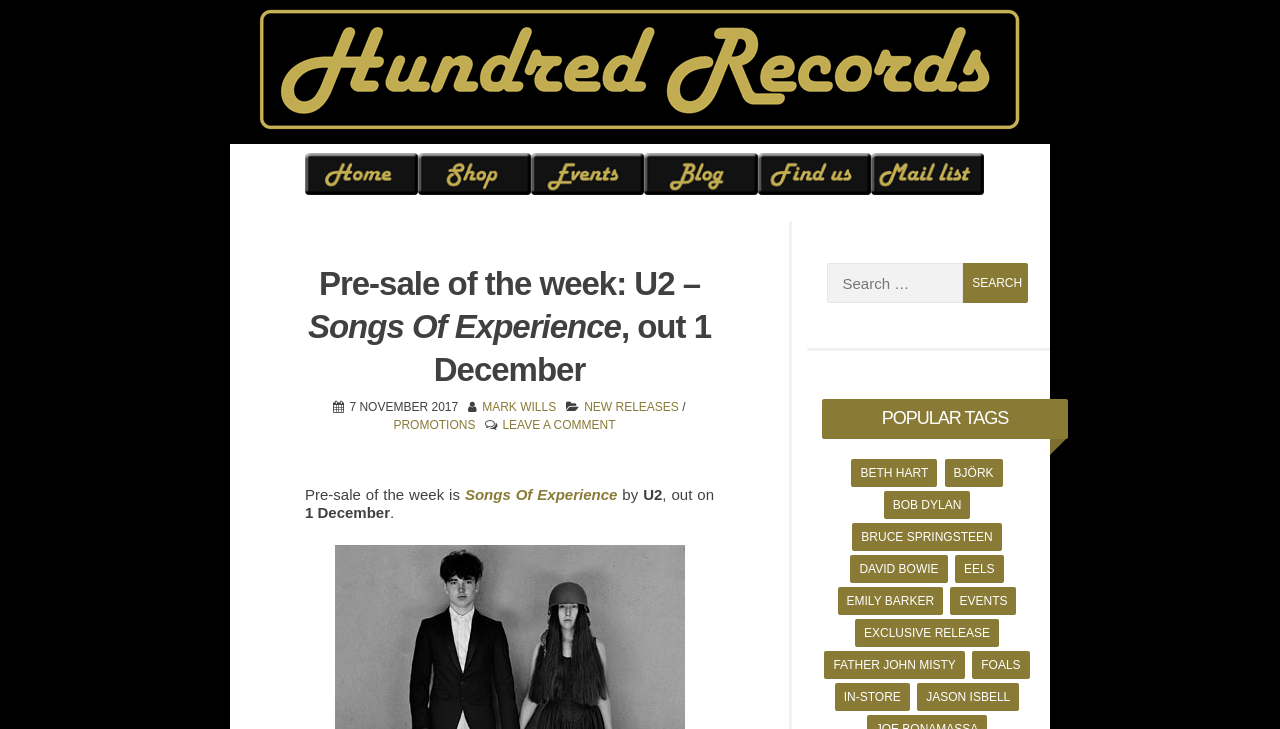Please identify the bounding box coordinates of the element I should click to complete this instruction: 'View U2's Songs Of Experience'. The coordinates should be given as four float numbers between 0 and 1, like this: [left, top, right, bottom].

[0.363, 0.667, 0.482, 0.69]